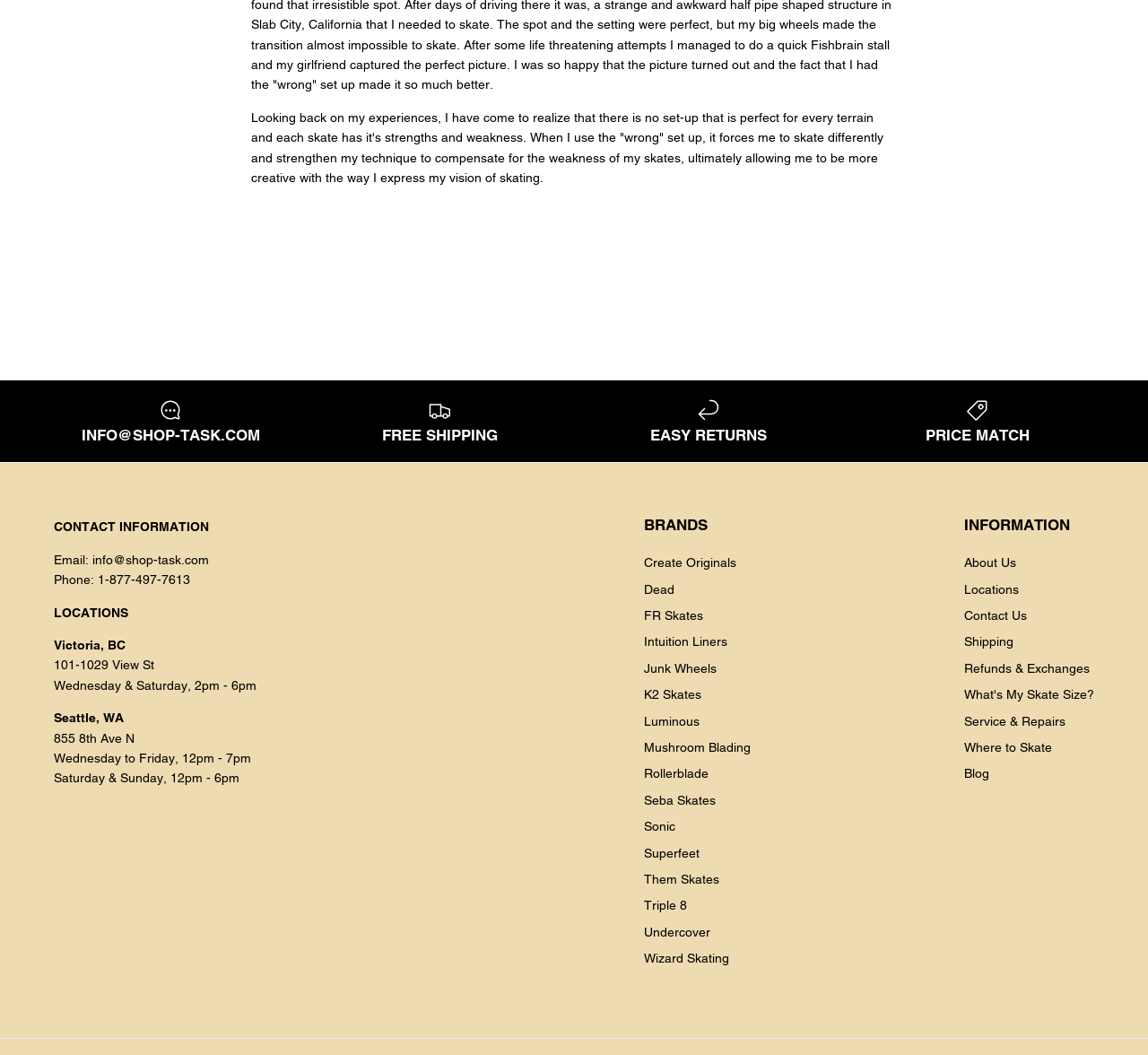Please identify the bounding box coordinates of the element's region that I should click in order to complete the following instruction: "Contact via email". The bounding box coordinates consist of four float numbers between 0 and 1, i.e., [left, top, right, bottom].

[0.047, 0.524, 0.182, 0.537]